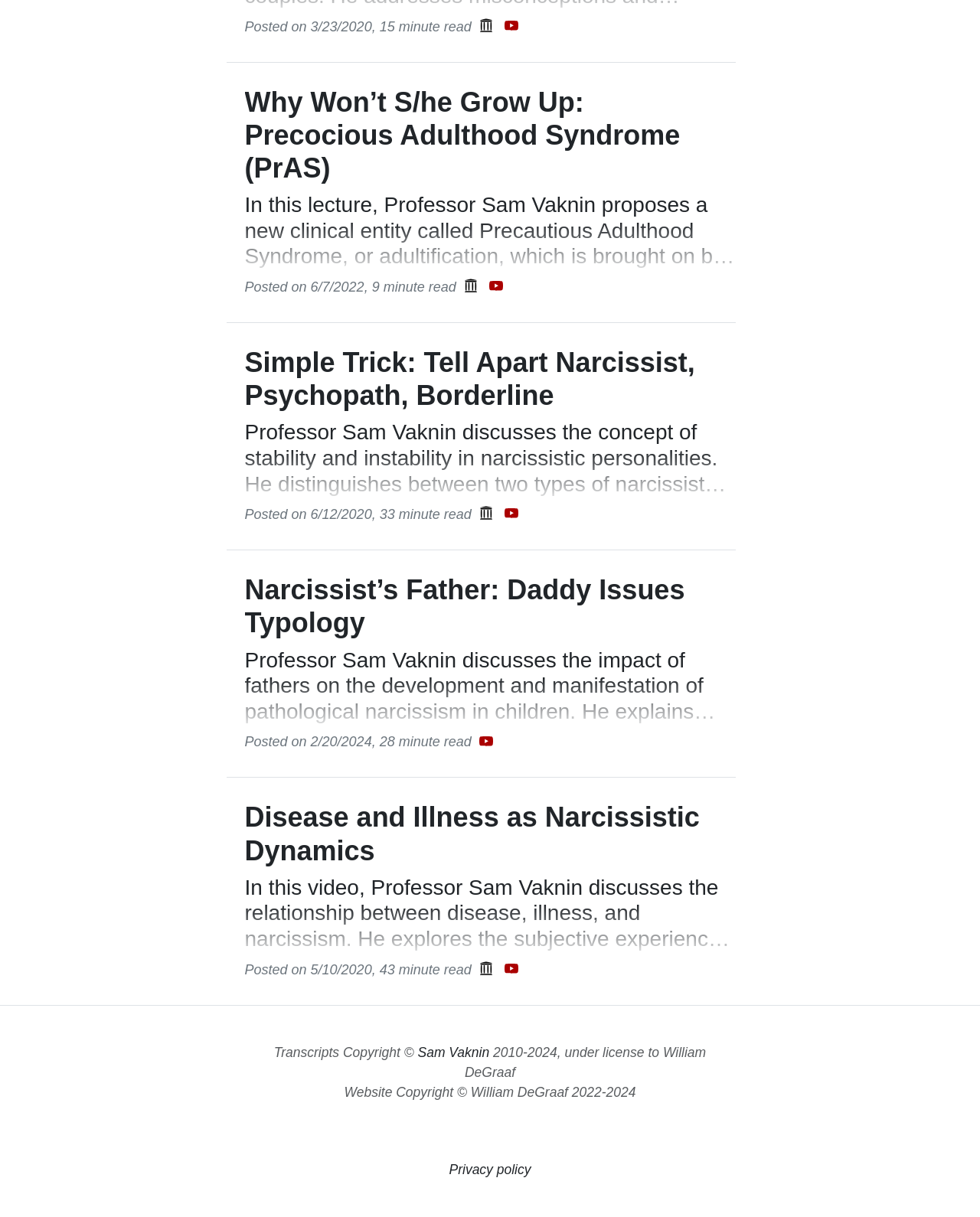Identify the bounding box for the described UI element: "Privacy policy".

[0.458, 0.955, 0.542, 0.967]